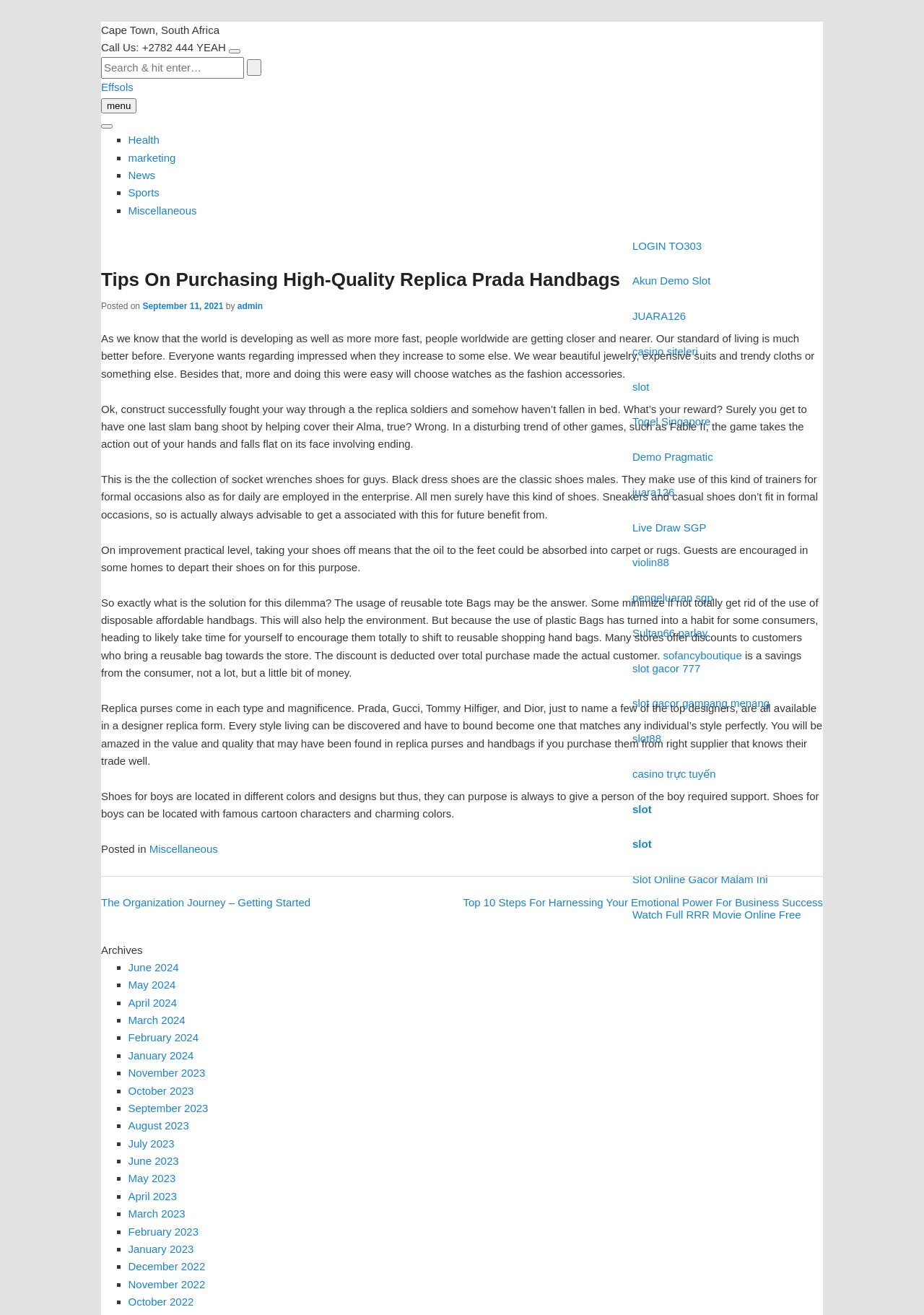Please answer the following question using a single word or phrase: 
What type of shoes are suitable for formal occasions?

Black dress shoes